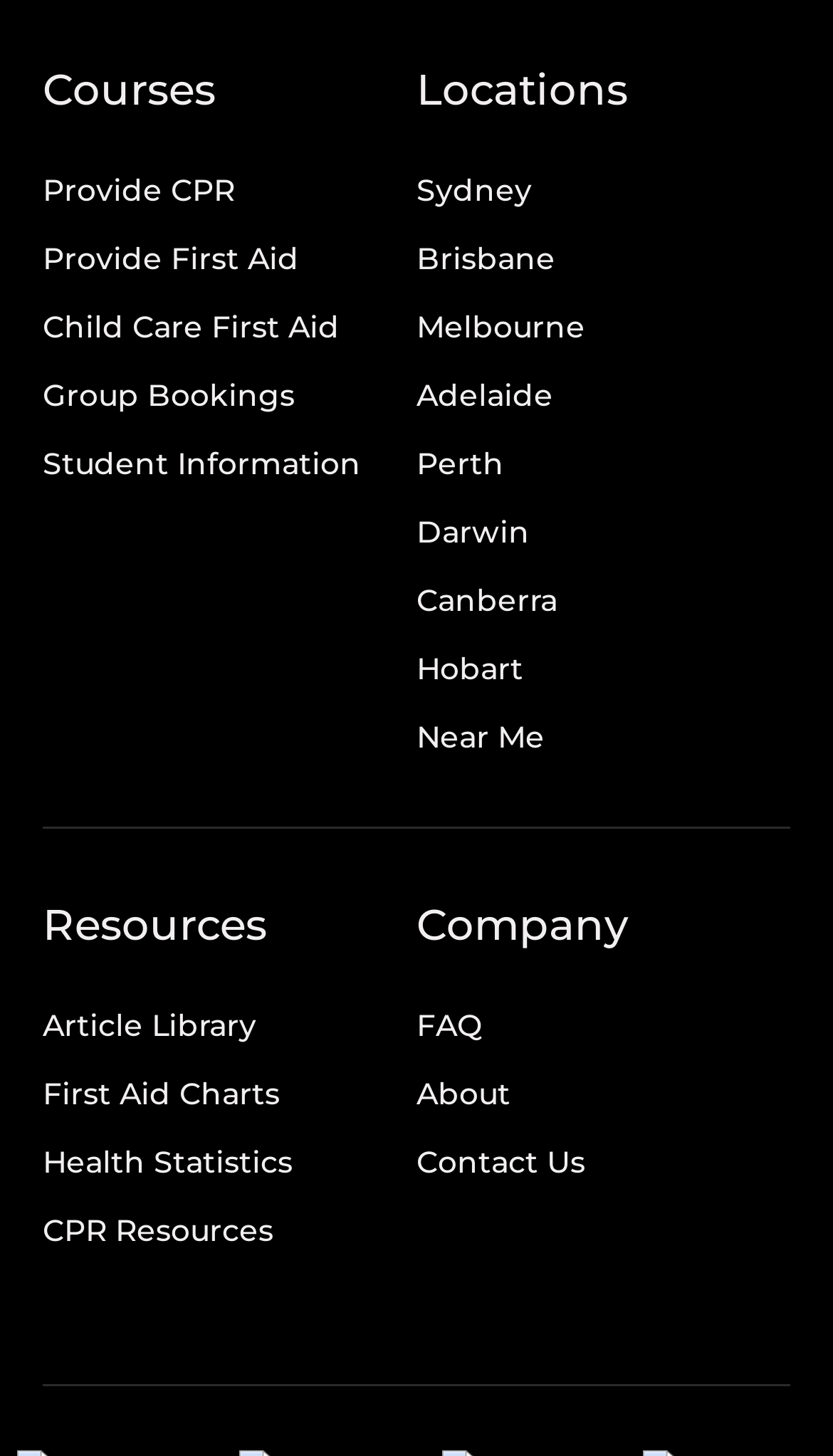Please identify the bounding box coordinates of the clickable area that will allow you to execute the instruction: "View courses in Sydney".

[0.5, 0.117, 0.638, 0.144]